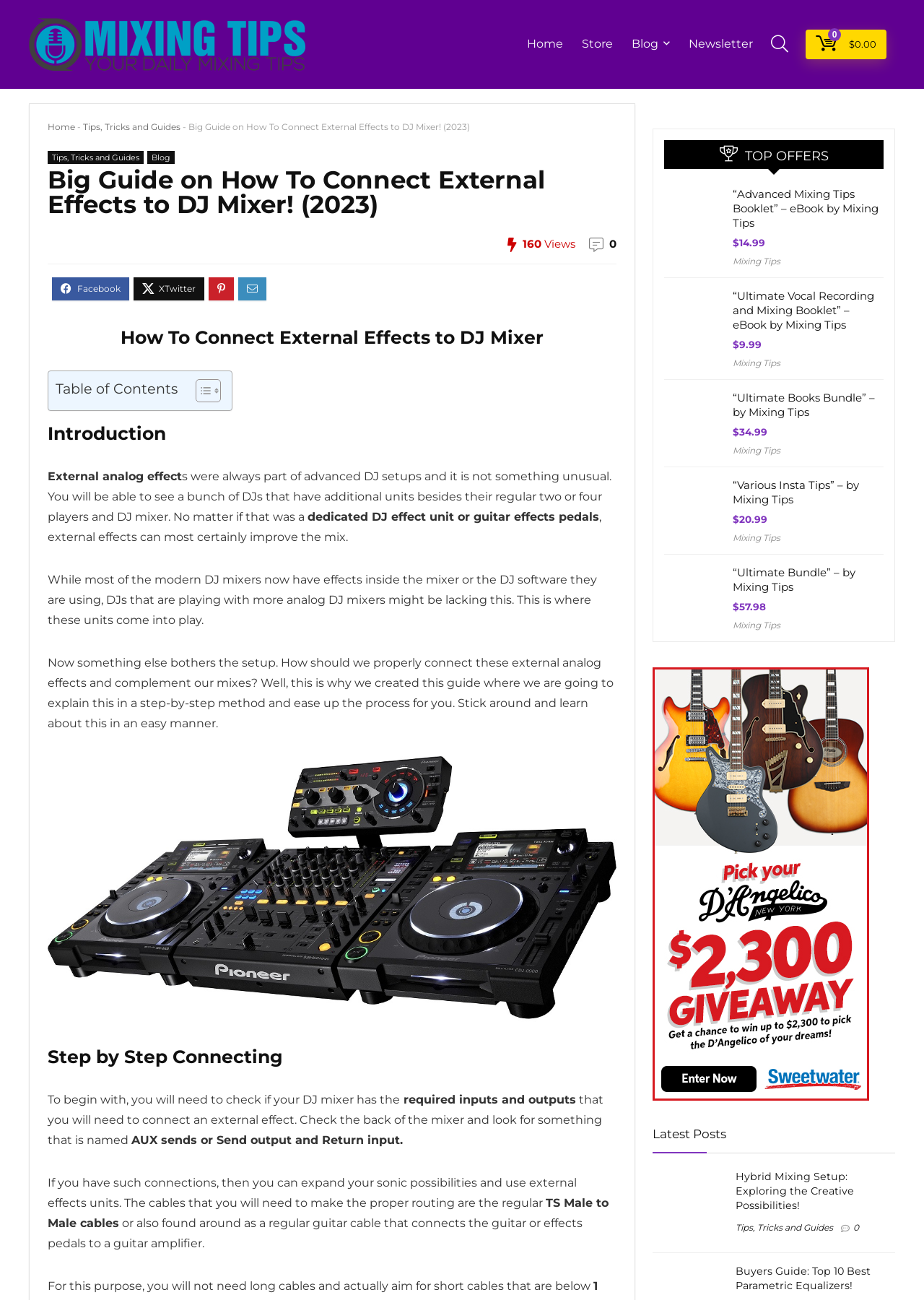Use the details in the image to answer the question thoroughly: 
How many eBooks are listed on this webpage?

Upon examining the webpage, I found five eBooks listed, namely 'Advanced Mixing Tips Booklet', 'Ultimate Vocal Recording and Mixing Booklet', 'Ultimate Books Bundle', 'Various Insta Tips', and 'Ultimate Bundle'.